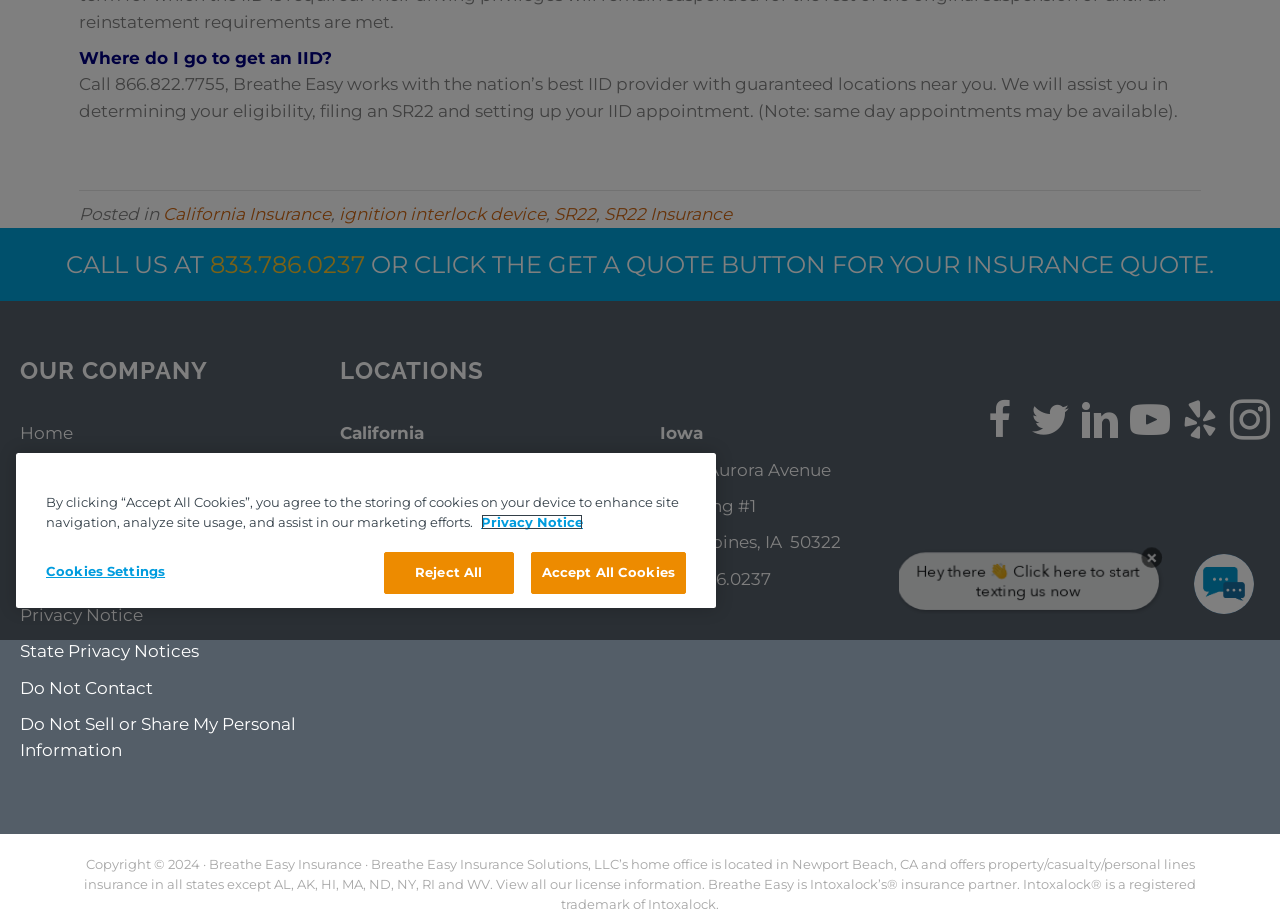Identify the bounding box coordinates for the UI element described as: "View all our license".

[0.388, 0.948, 0.485, 0.965]